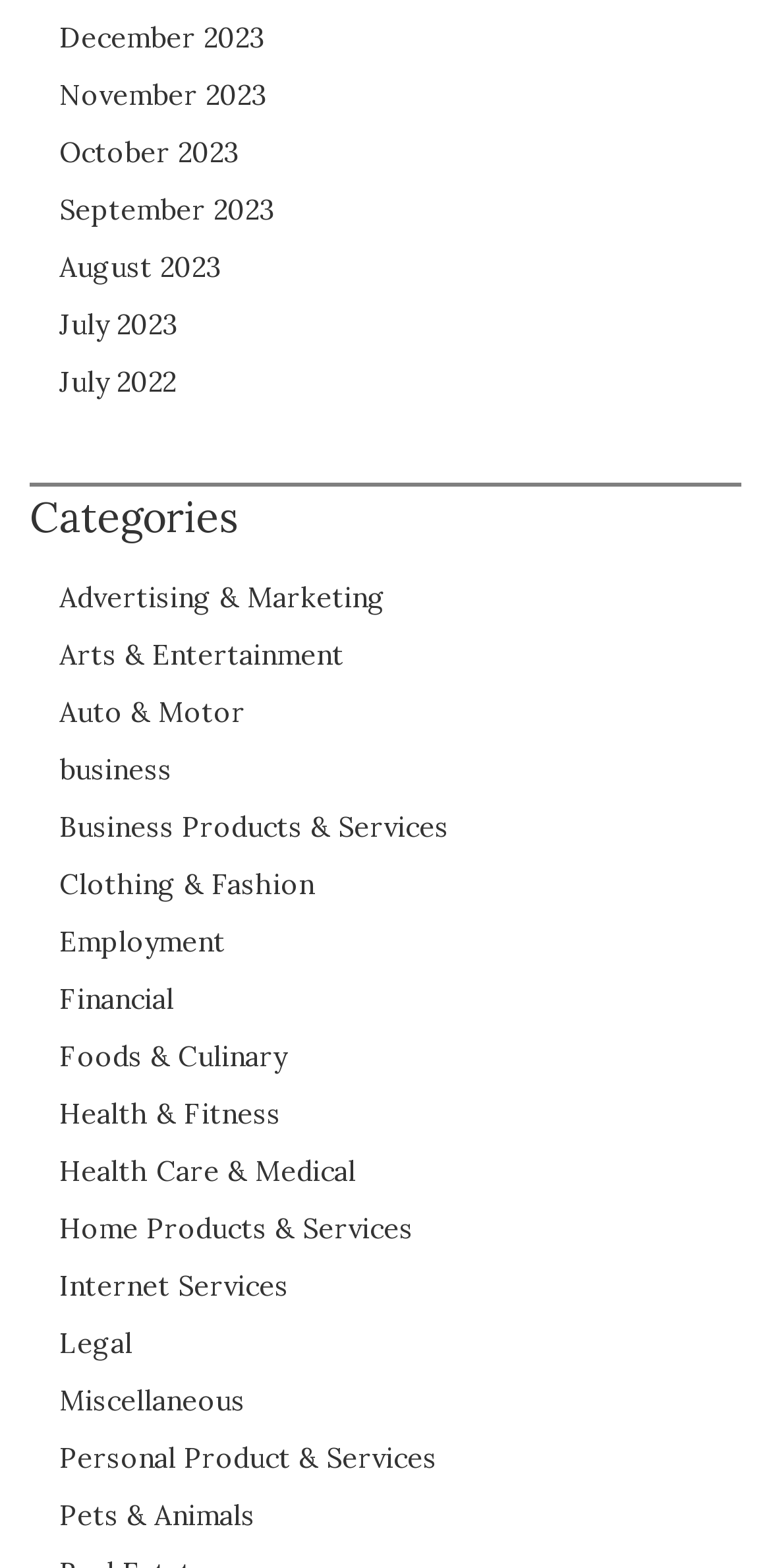Using the provided description: "Advertising & Marketing", find the bounding box coordinates of the corresponding UI element. The output should be four float numbers between 0 and 1, in the format [left, top, right, bottom].

[0.077, 0.37, 0.5, 0.393]